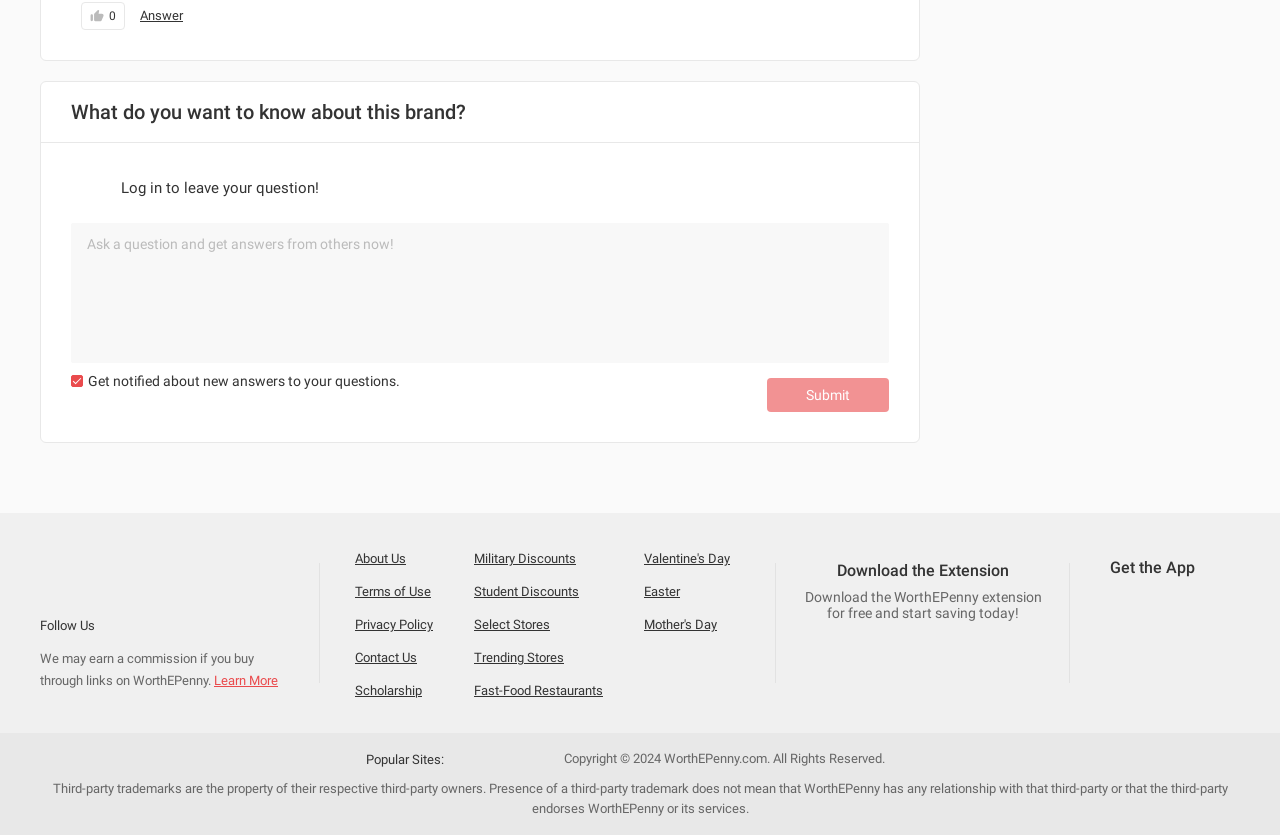Highlight the bounding box coordinates of the element that should be clicked to carry out the following instruction: "Ask a question". The coordinates must be given as four float numbers ranging from 0 to 1, i.e., [left, top, right, bottom].

[0.055, 0.267, 0.695, 0.435]